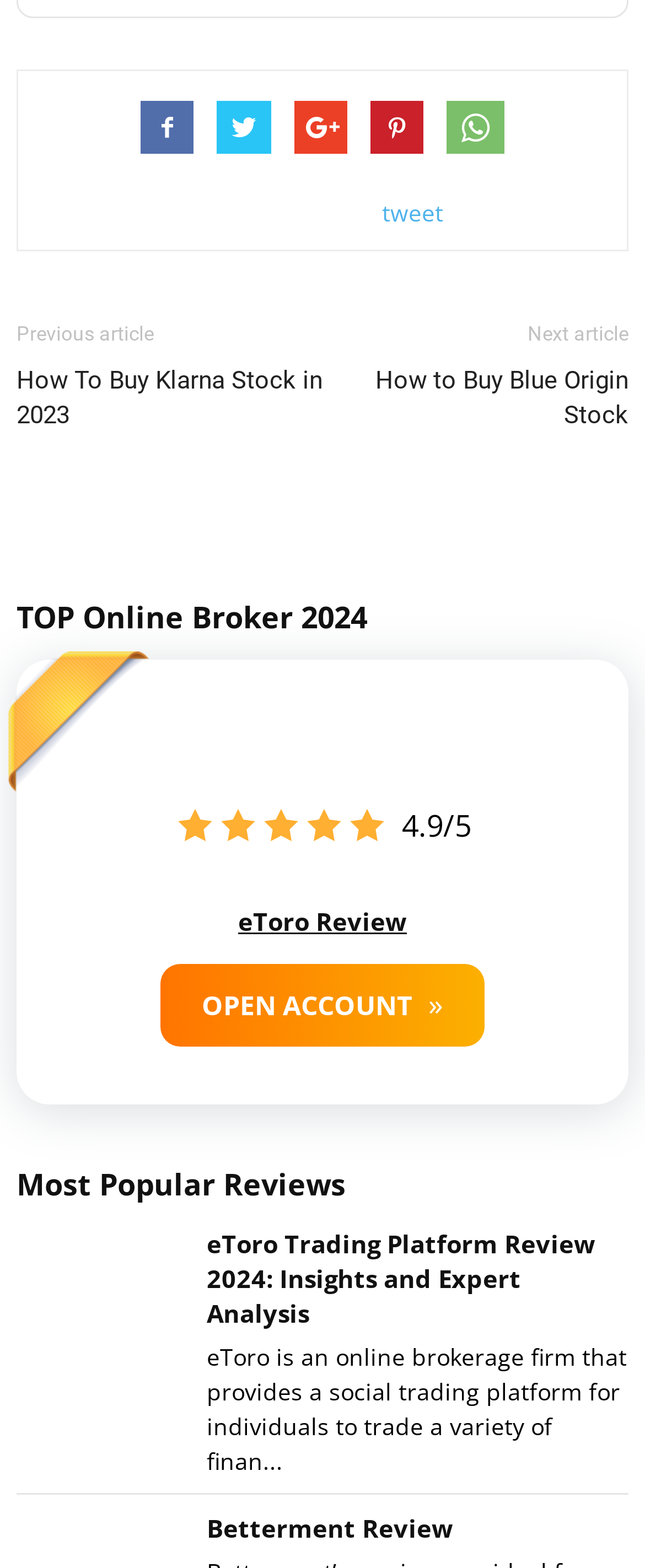Highlight the bounding box of the UI element that corresponds to this description: "name="s" placeholder="Search Post..." title="Search"".

None